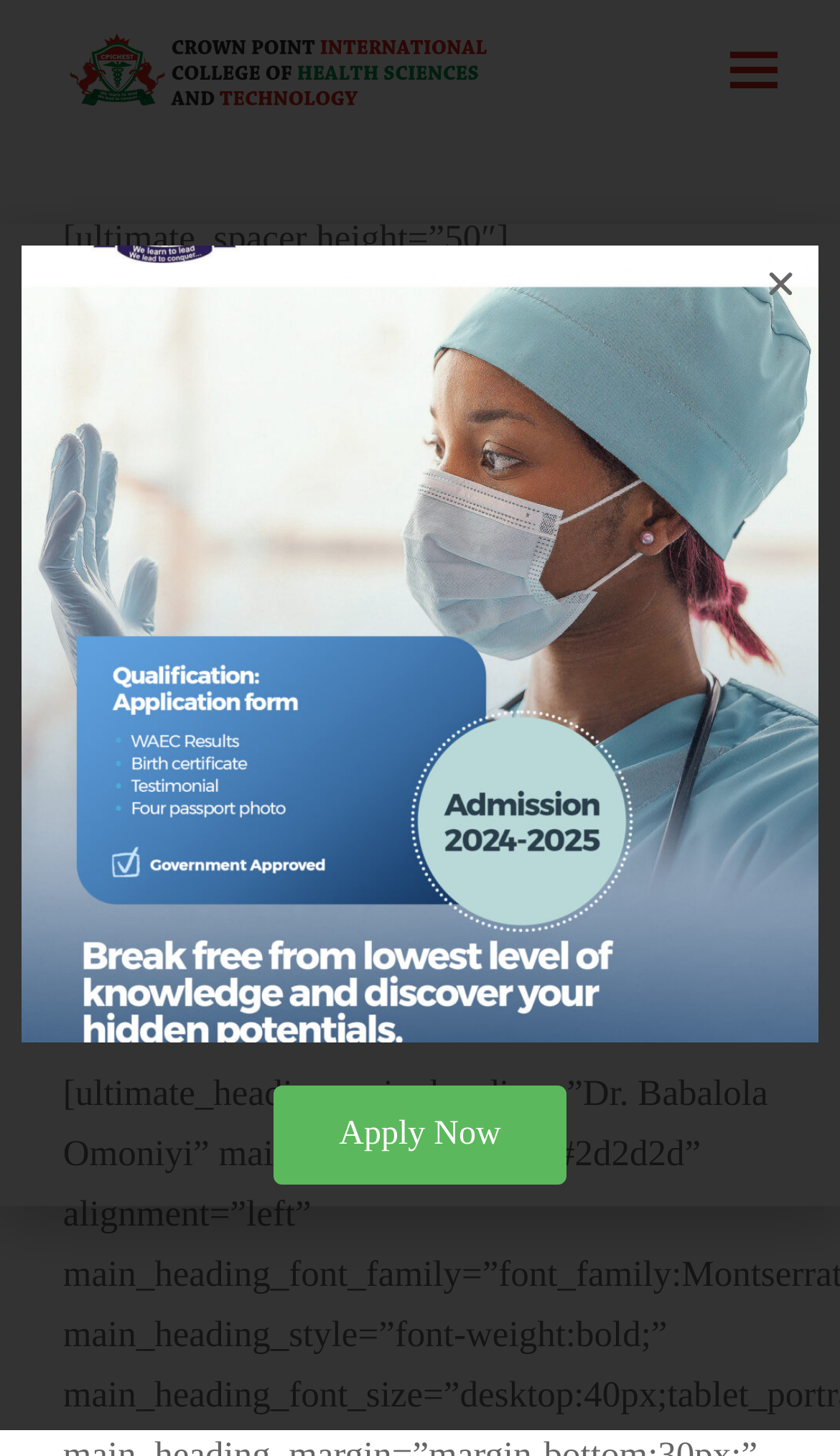What is the name of the college?
Answer with a single word or phrase by referring to the visual content.

Crown Points International College of Health Science & Technology